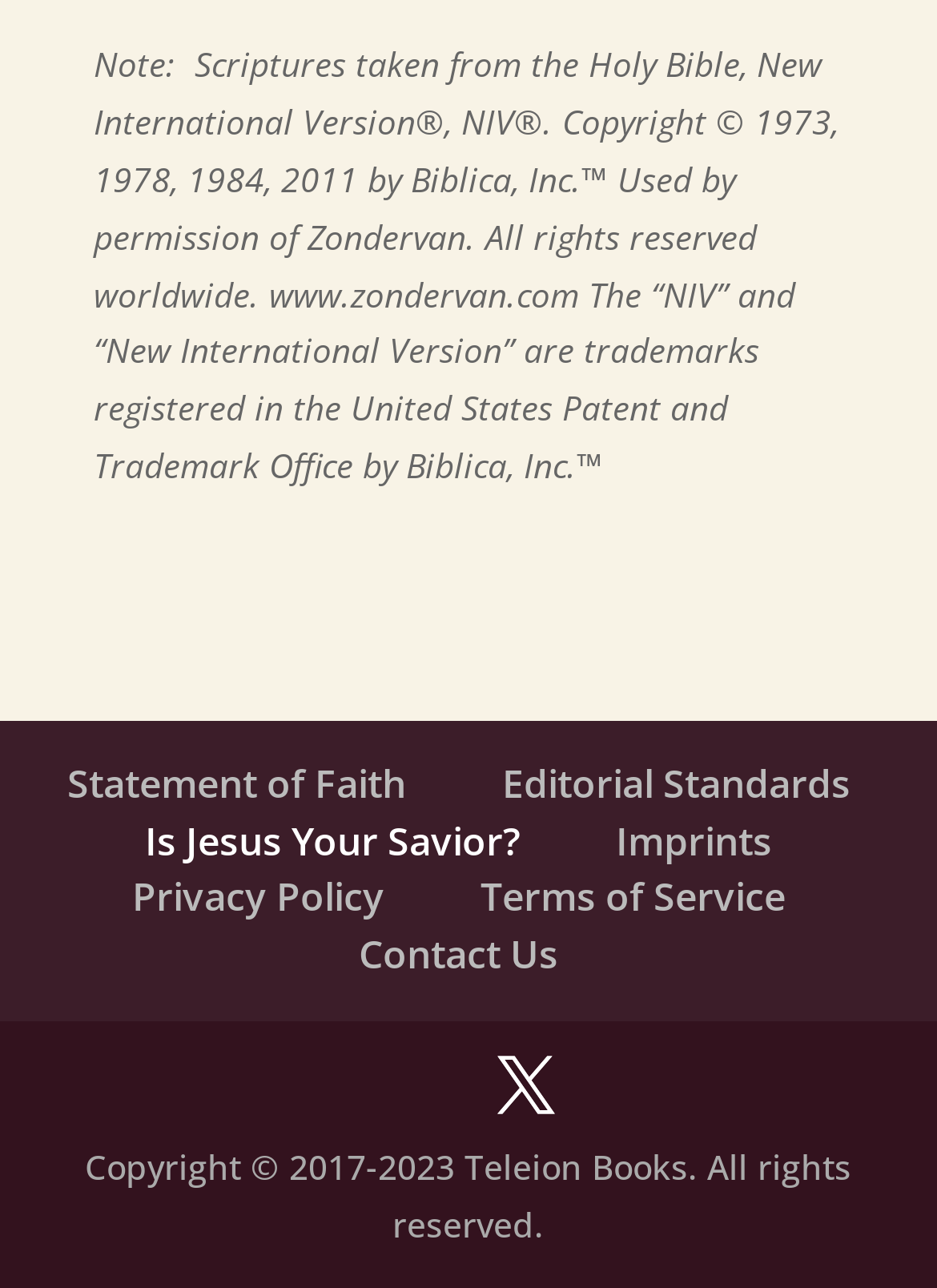What is the symbol represented by ''?
Please provide a comprehensive answer based on the details in the screenshot.

The link with the text '' is likely an envelope symbol, which is commonly used to represent contact or email information, given its proximity to the 'Contact Us' link.